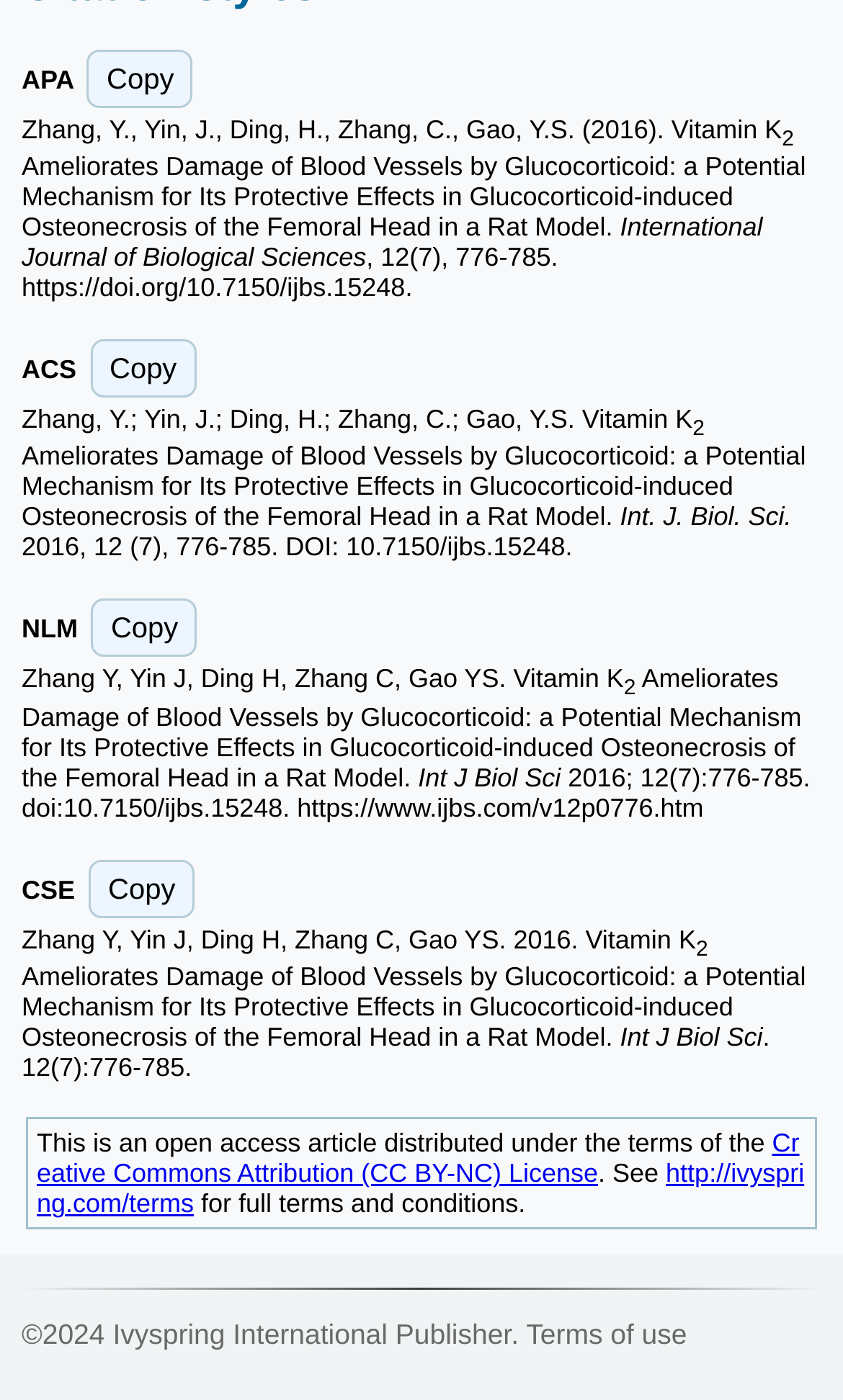Please find the bounding box coordinates for the clickable element needed to perform this instruction: "Copy APA citation".

[0.103, 0.035, 0.229, 0.077]